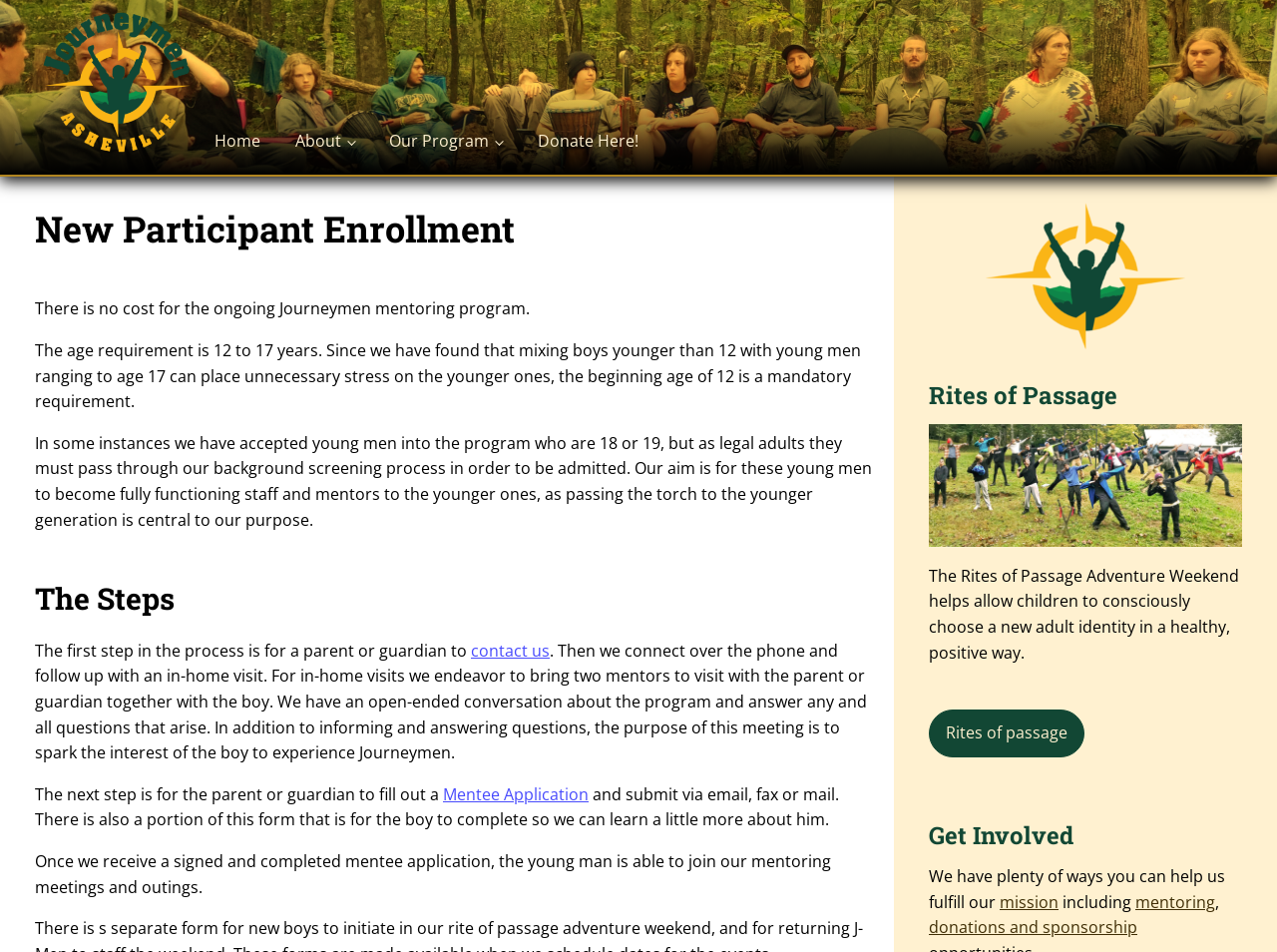What is the next step after contacting the program?
Based on the image, provide your answer in one word or phrase.

Filling out a Mentee Application